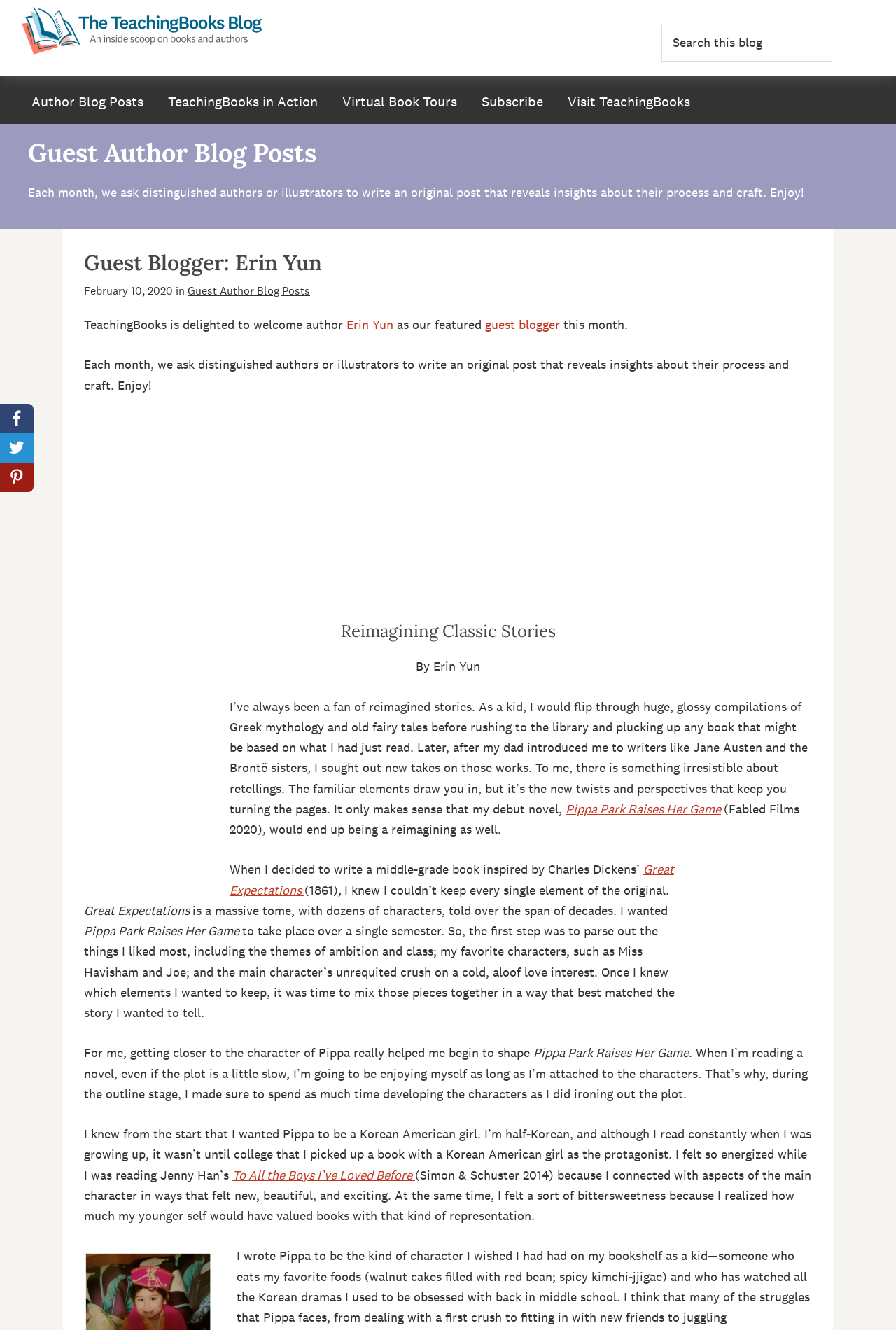Determine the bounding box coordinates (top-left x, top-left y, bottom-right x, bottom-right y) of the UI element described in the following text: name="_sf_search[]" placeholder="Search this blog"

[0.738, 0.018, 0.929, 0.046]